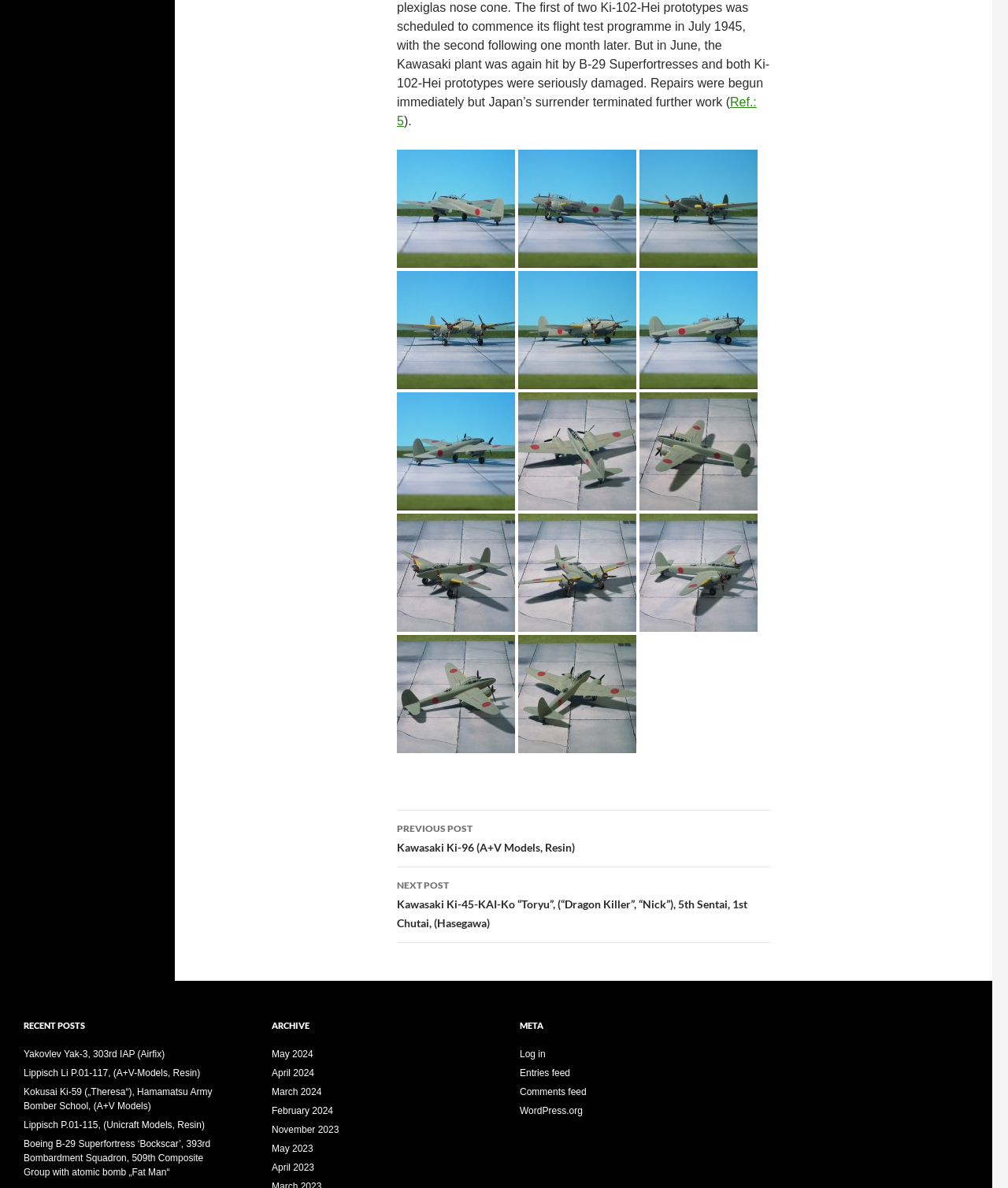How many recent posts are listed?
Refer to the image and provide a concise answer in one word or phrase.

5